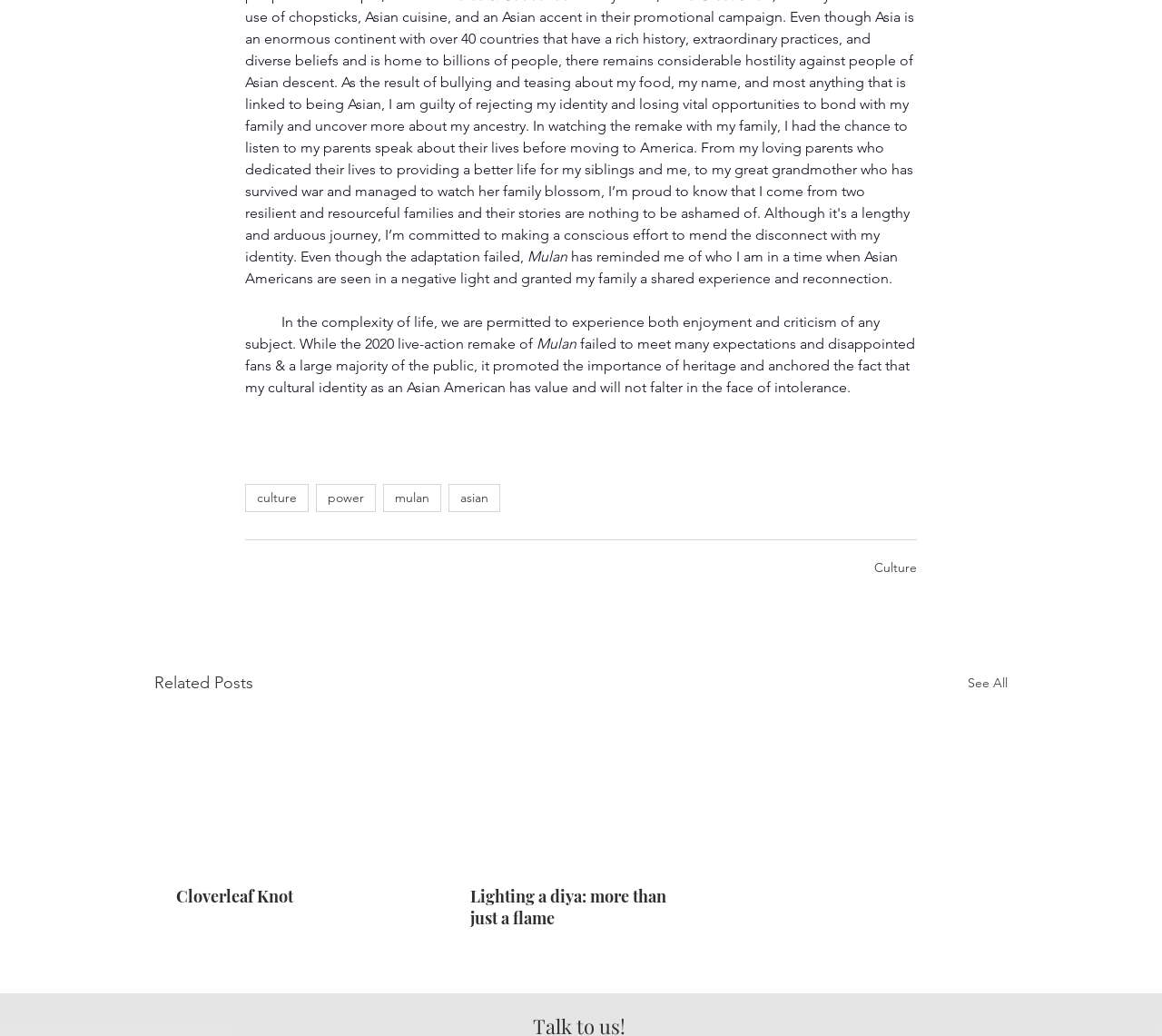Identify the bounding box coordinates necessary to click and complete the given instruction: "explore the link about 'Lighting a diya: more than just a flame'".

[0.405, 0.854, 0.594, 0.896]